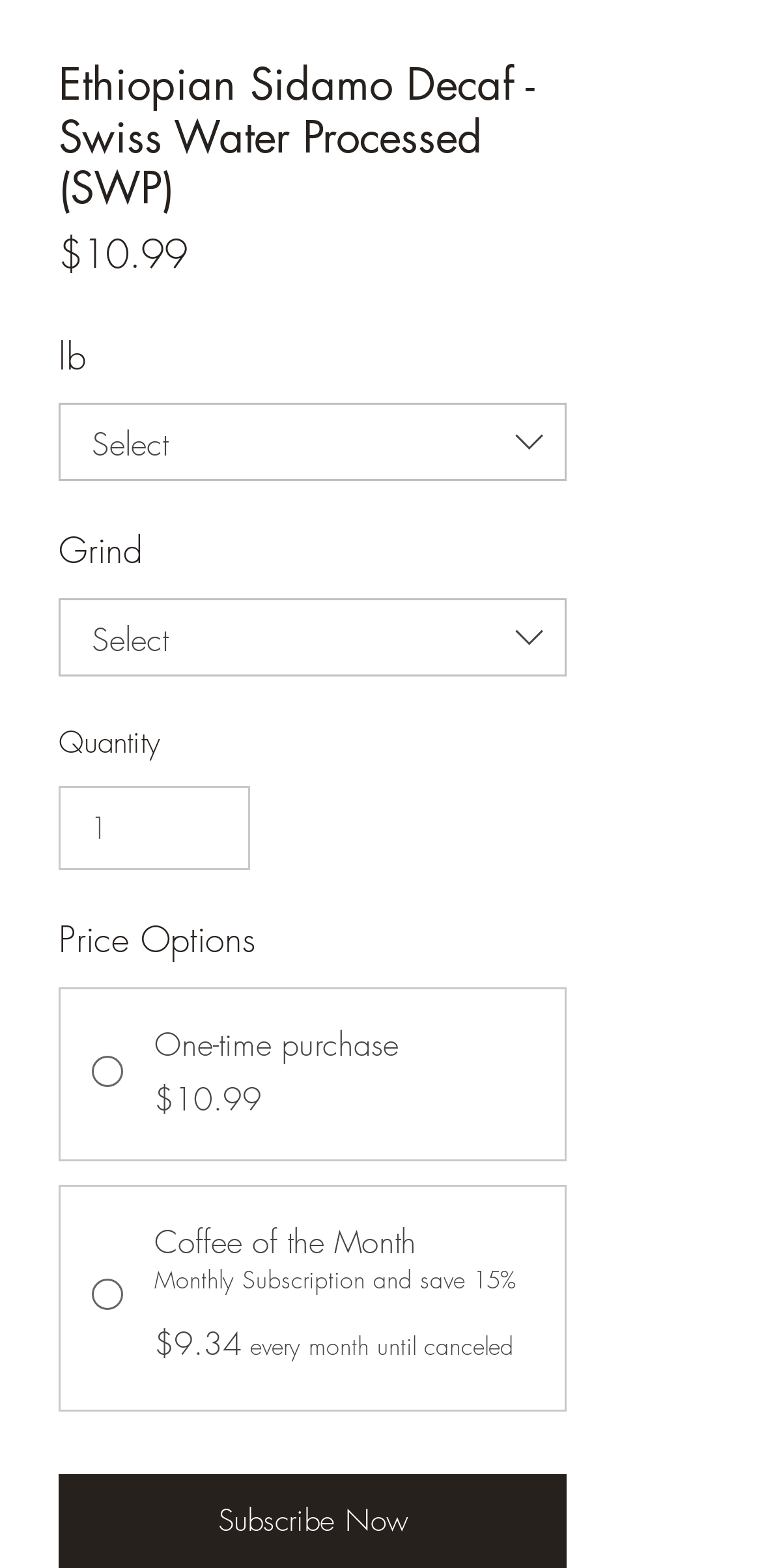From the screenshot, find the bounding box of the UI element matching this description: "Subscribe Now". Supply the bounding box coordinates in the form [left, top, right, bottom], each a float between 0 and 1.

[0.077, 0.94, 0.744, 1.0]